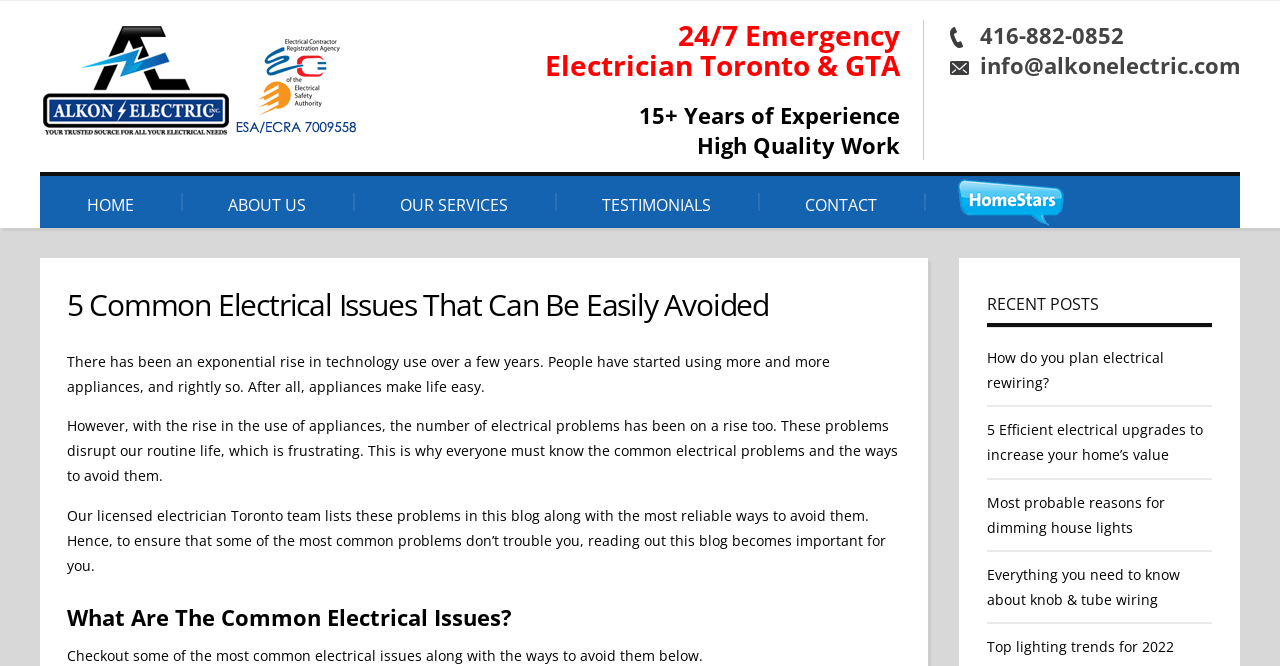Identify the bounding box coordinates of the region I need to click to complete this instruction: "Click the link to contact the electrician team".

[0.765, 0.03, 0.878, 0.075]